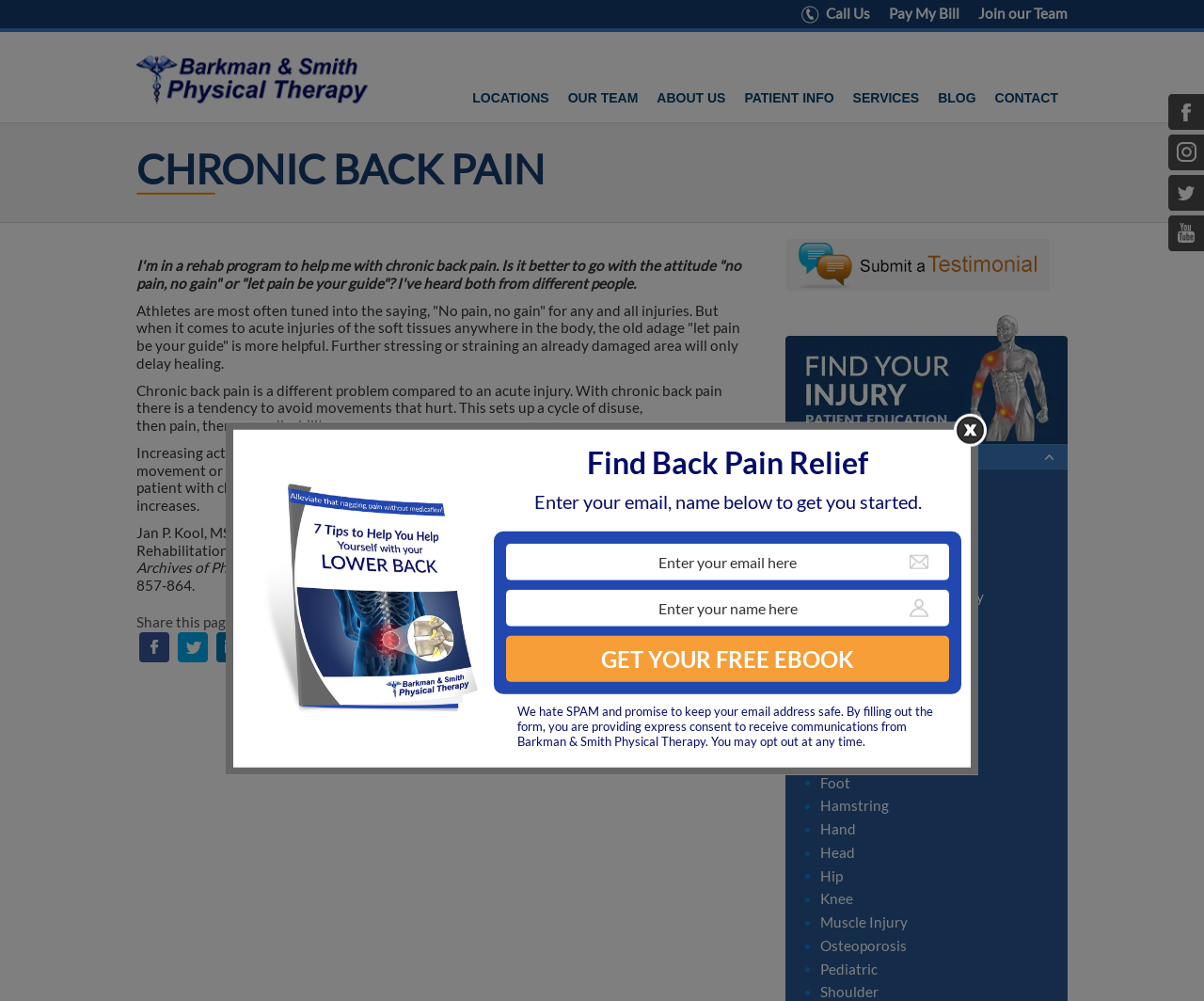Determine the bounding box coordinates of the clickable element to complete this instruction: "Visit the 'Lower Back' page". Provide the coordinates in the format of four float numbers between 0 and 1, [left, top, right, bottom].

[0.652, 0.562, 0.887, 0.585]